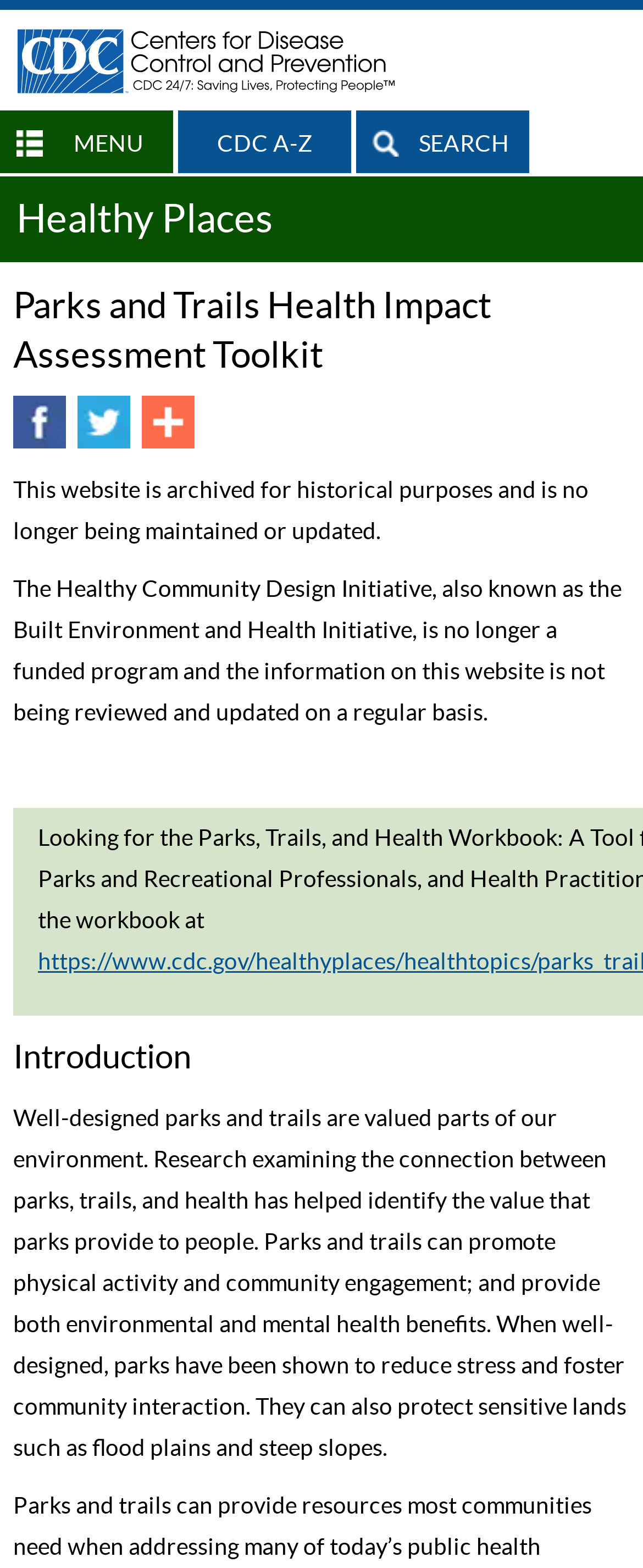Please answer the following question using a single word or phrase: 
What is the name of the initiative?

Healthy Community Design Initiative